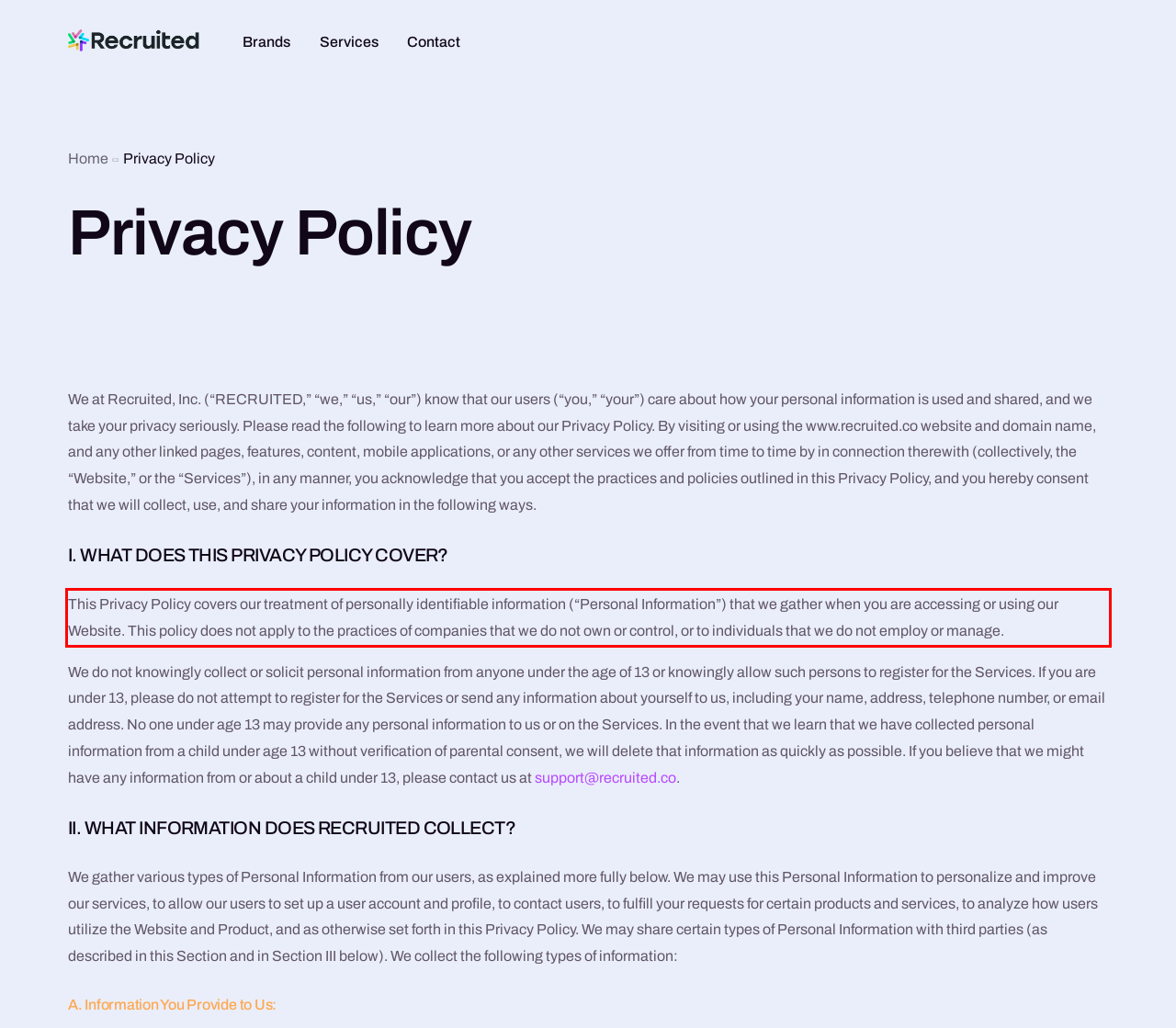Using the provided screenshot of a webpage, recognize the text inside the red rectangle bounding box by performing OCR.

This Privacy Policy covers our treatment of personally identifiable information (“Personal Information”) that we gather when you are accessing or using our Website. This policy does not apply to the practices of companies that we do not own or control, or to individuals that we do not employ or manage.